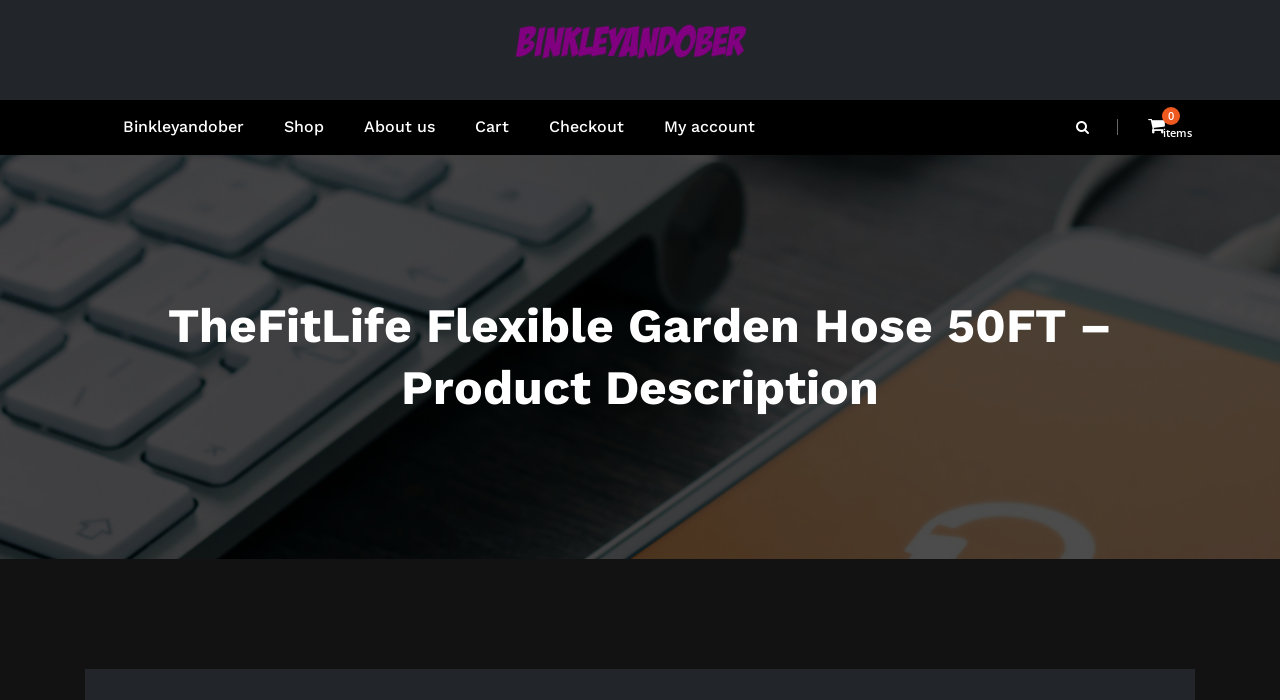Using the element description: "My account", determine the bounding box coordinates. The coordinates should be in the format [left, top, right, bottom], with values between 0 and 1.

[0.503, 0.143, 0.605, 0.221]